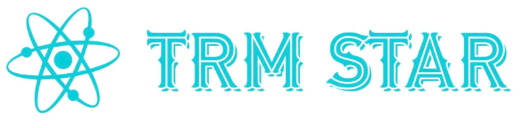Respond with a single word or short phrase to the following question: 
What is the target audience of TRM Star Condo?

Contemporary, discerning audience